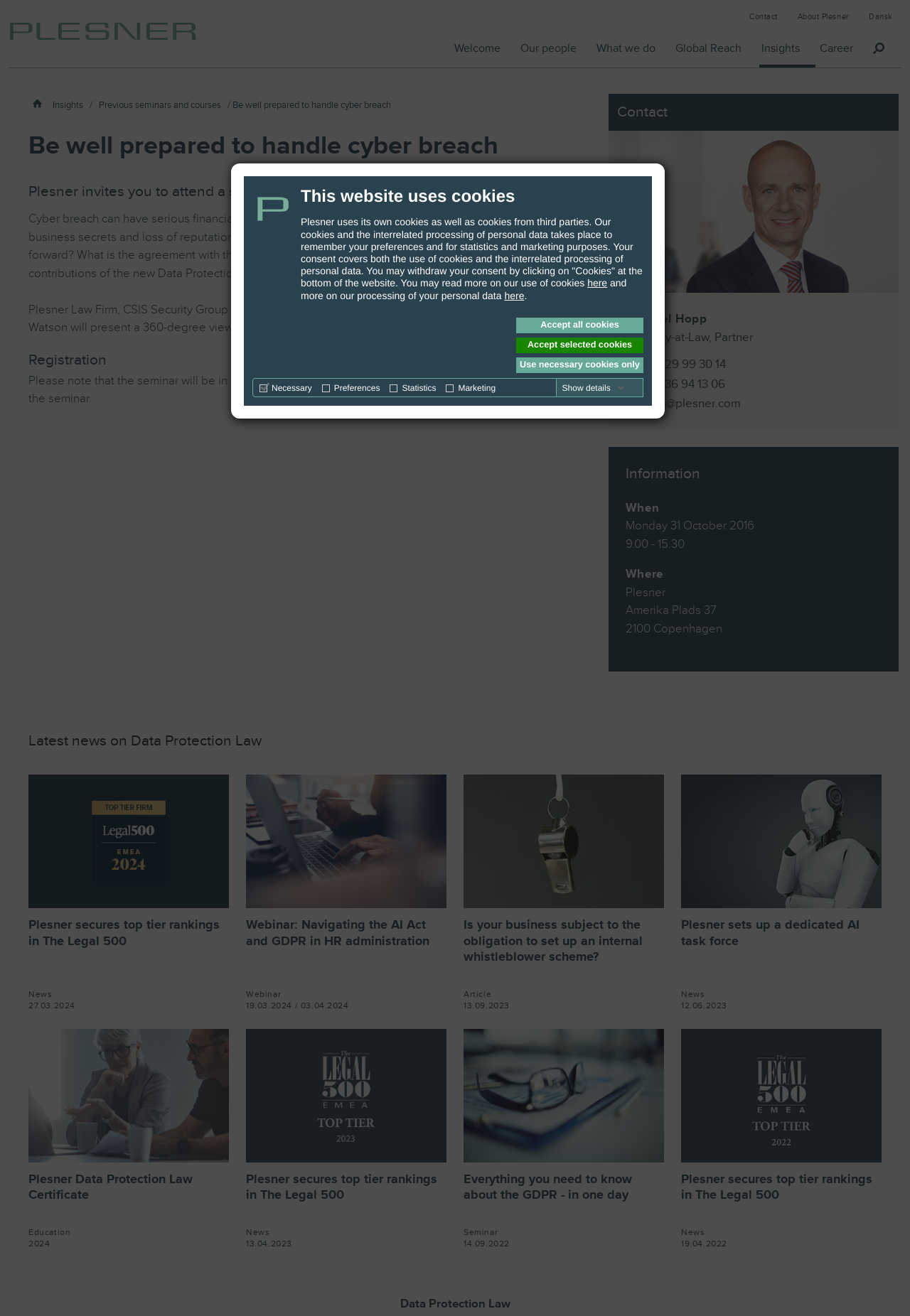Identify the bounding box coordinates for the element you need to click to achieve the following task: "Click the 'Register for the seminar' link". The coordinates must be four float values ranging from 0 to 1, formatted as [left, top, right, bottom].

[0.39, 0.283, 0.479, 0.295]